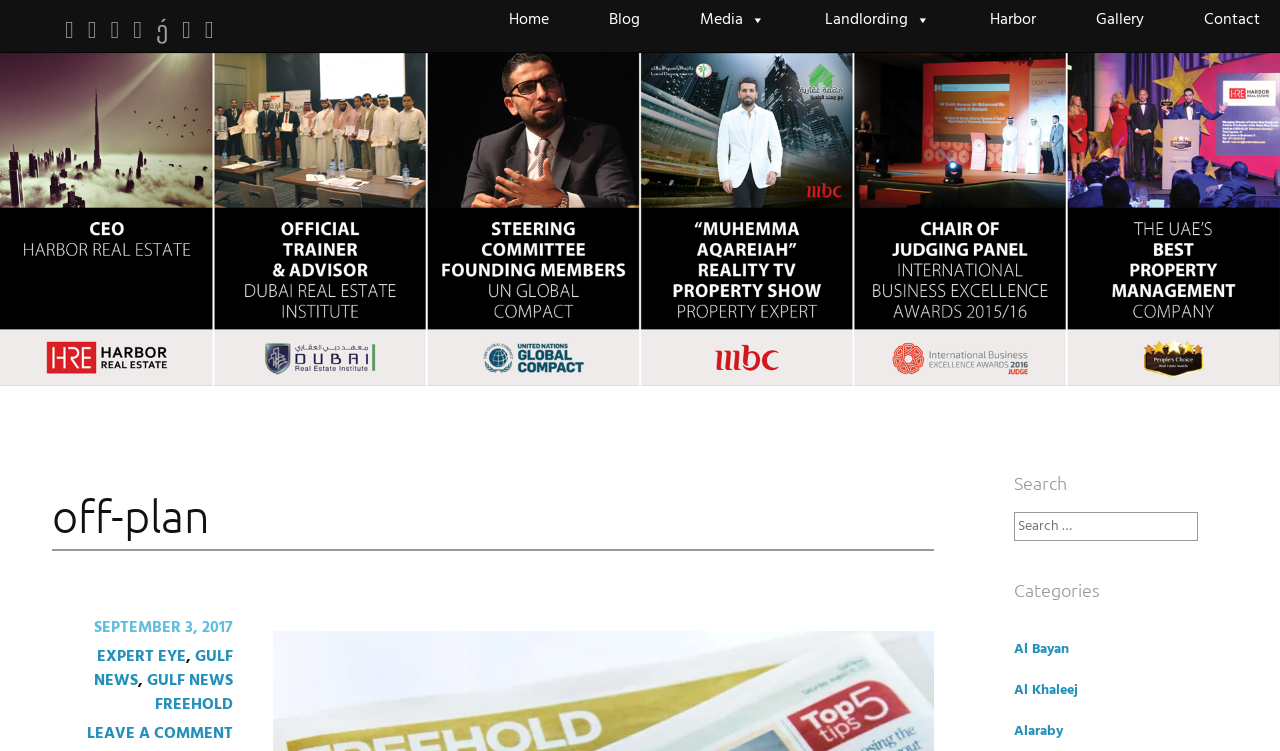What is the purpose of the search box?
Please provide a detailed and thorough answer to the question.

I found a search box with the label 'Search for:' and a heading 'Search' above it, which suggests that the purpose of the search box is to search for content on the webpage.